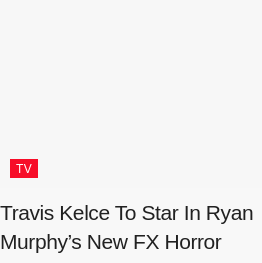Please answer the following question using a single word or phrase: 
What is the relevance of the 'TV' label in the image?

Television programming